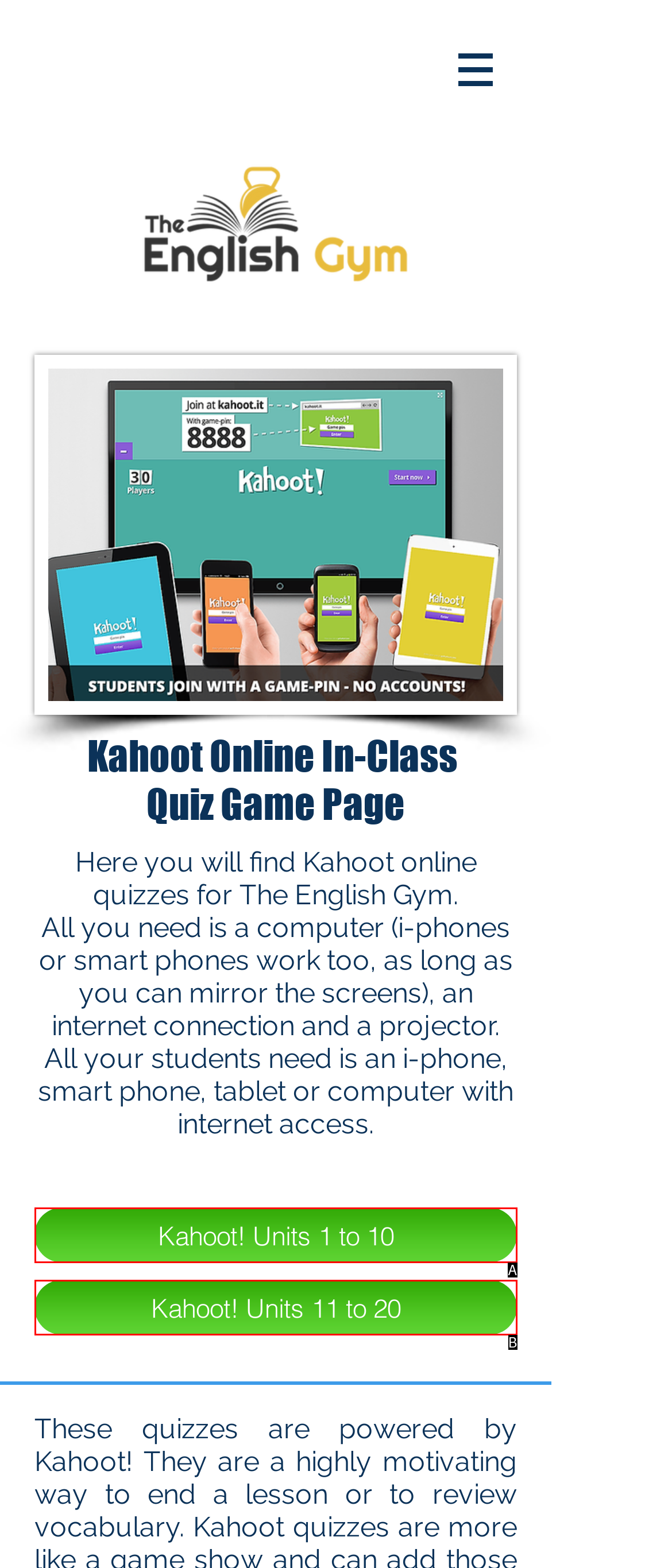Given the description: Kahoot! Units 1 to 10, identify the HTML element that corresponds to it. Respond with the letter of the correct option.

A